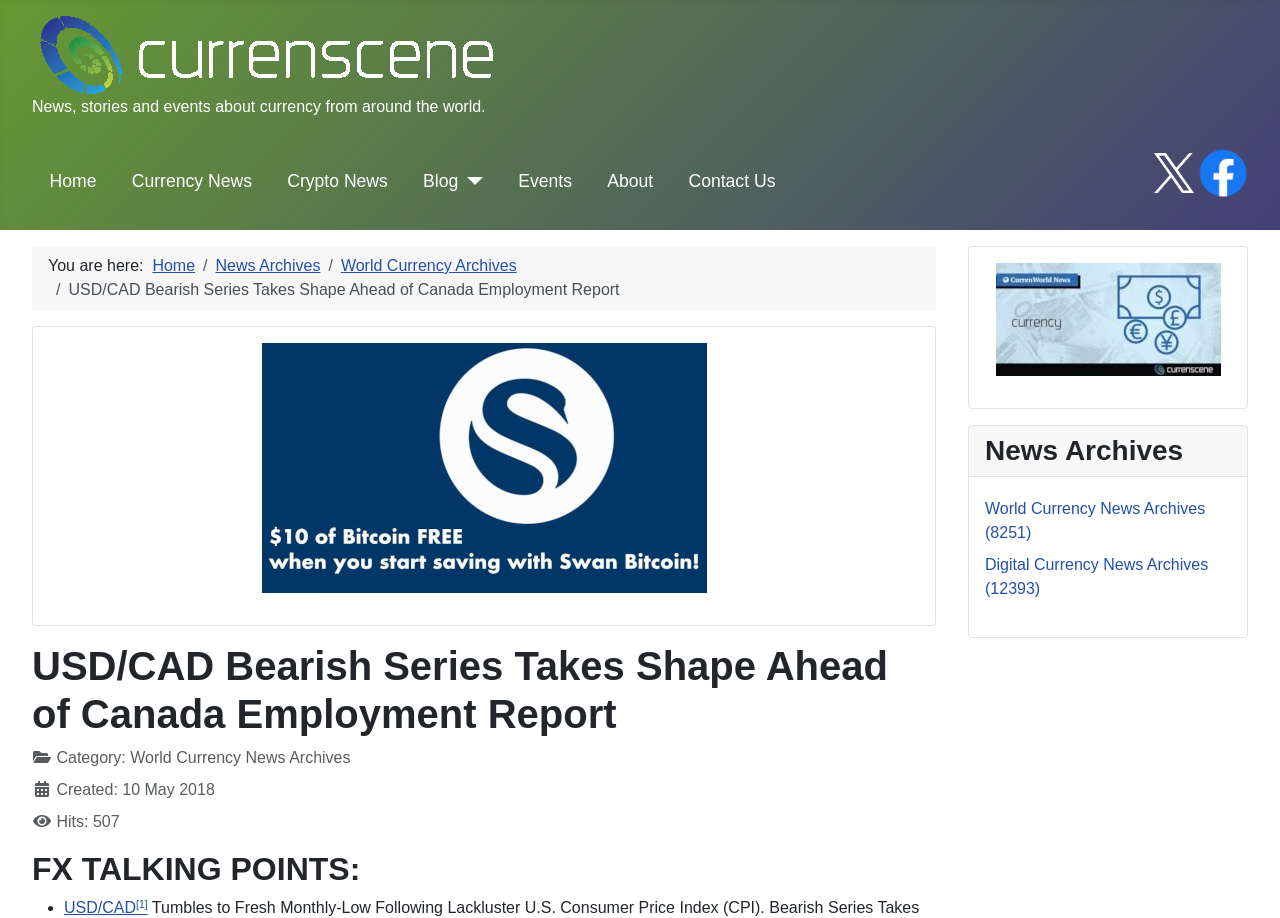Locate the bounding box coordinates for the element described below: "Log in". The coordinates must be four float values between 0 and 1, formatted as [left, top, right, bottom].

None